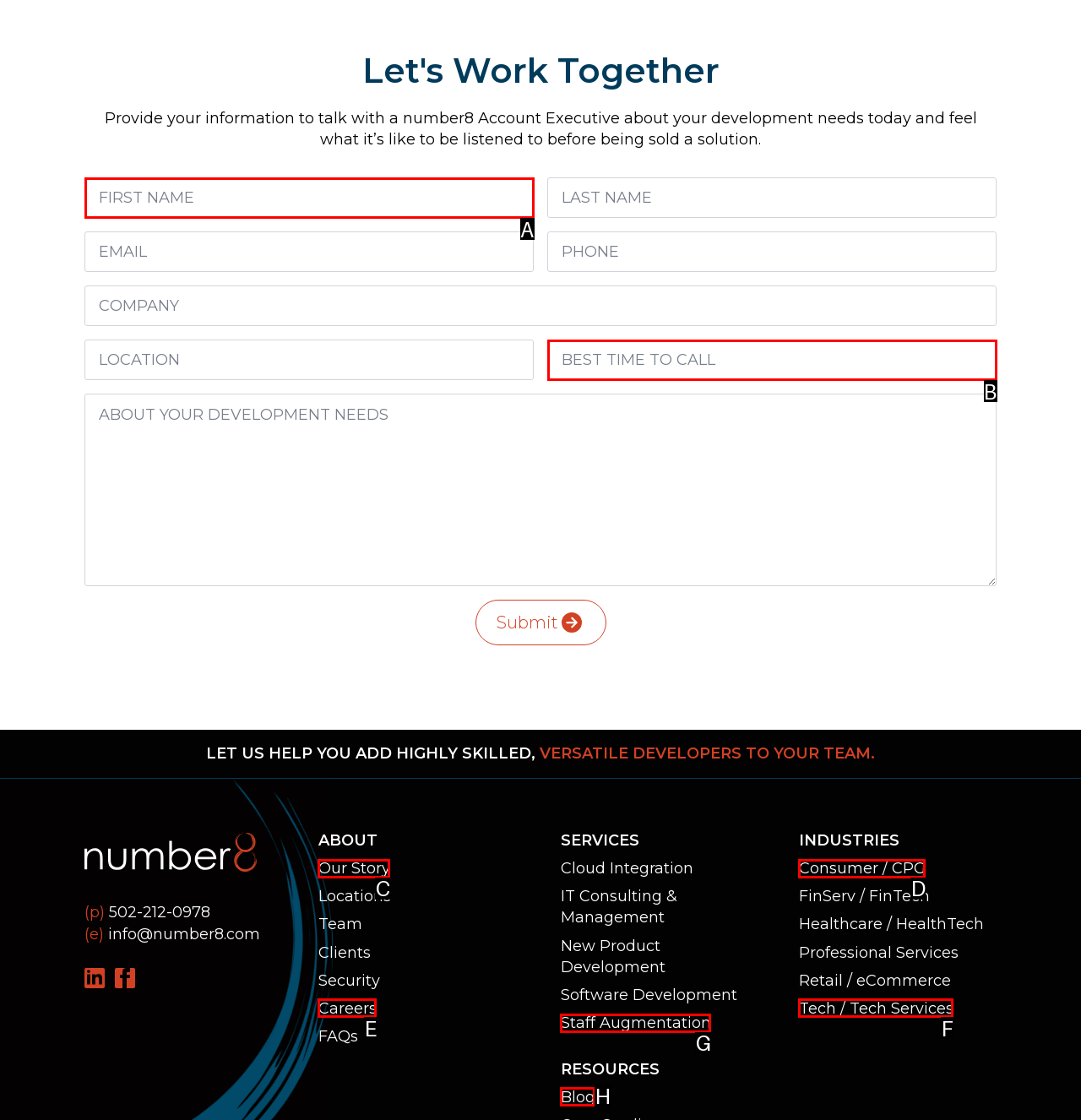Identify the option that corresponds to the description: Low Maintenance Plants for Arizona. Provide only the letter of the option directly.

None